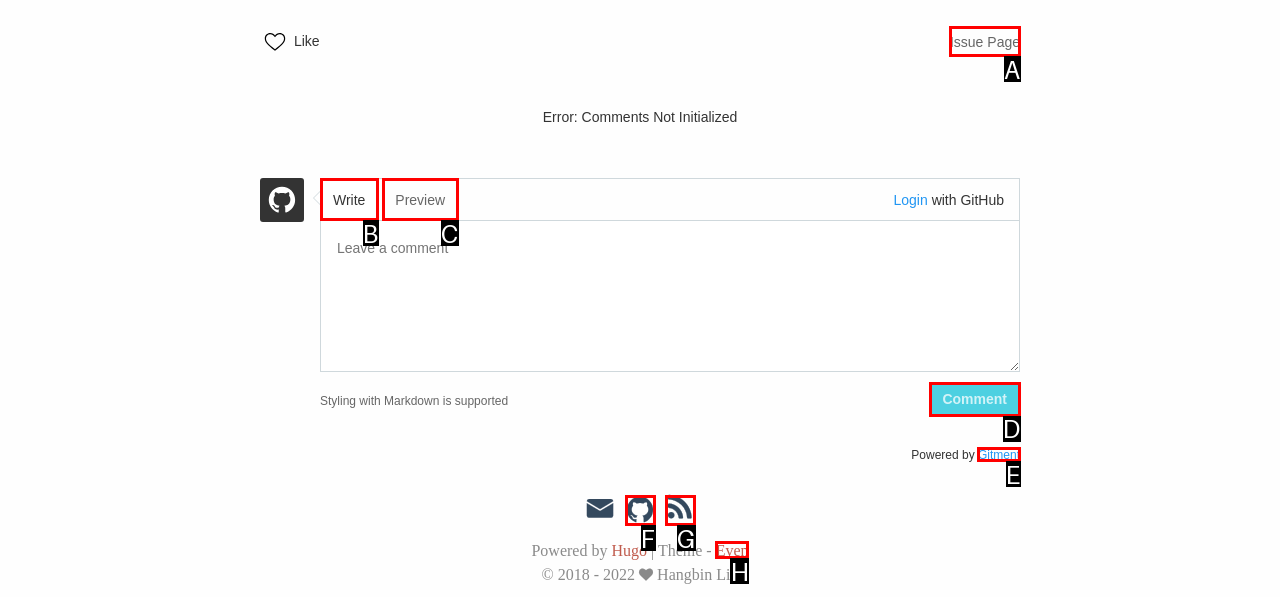Point out the HTML element I should click to achieve the following: Click the 'Comment' button Reply with the letter of the selected element.

D